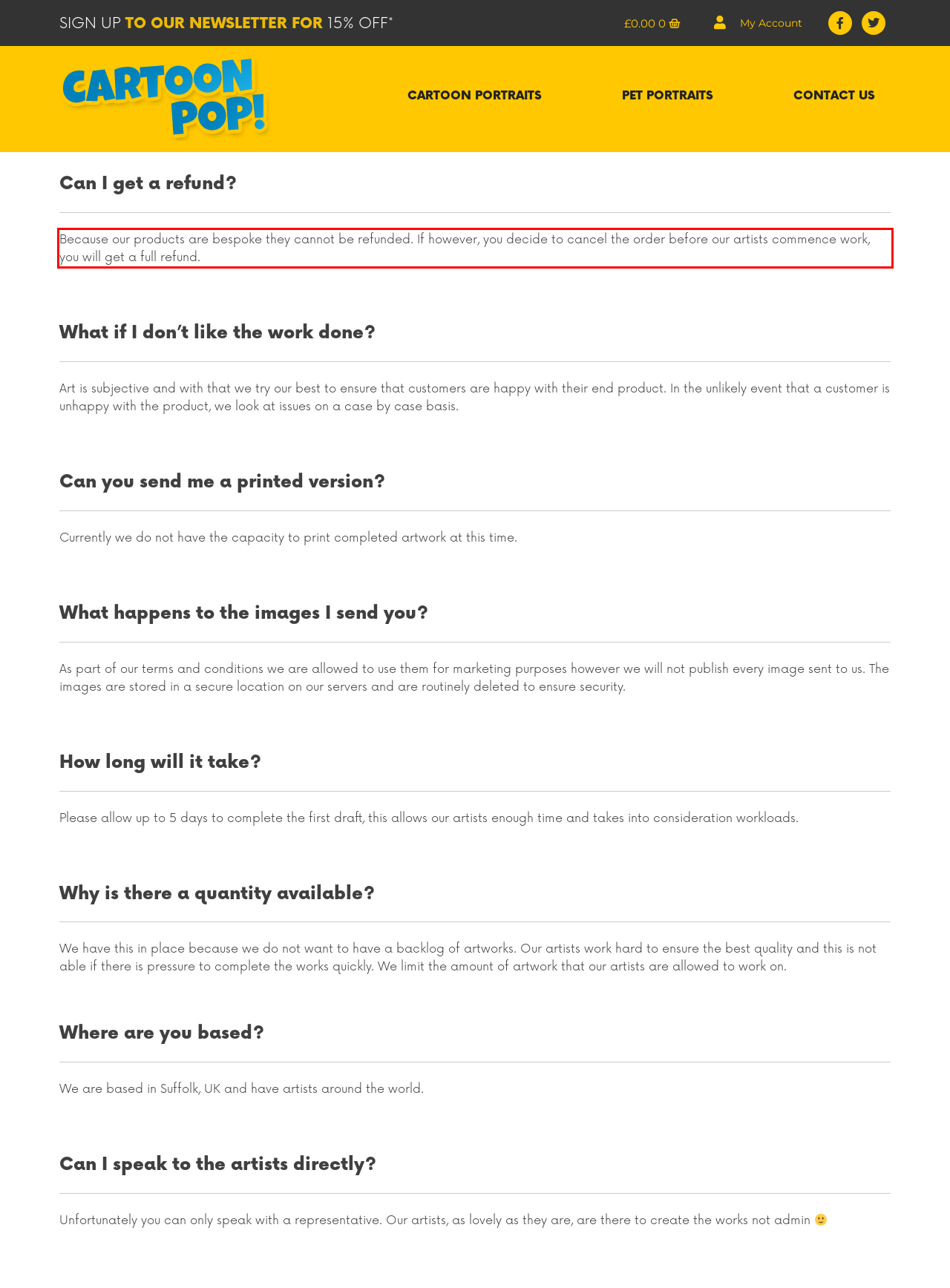Given a screenshot of a webpage with a red bounding box, please identify and retrieve the text inside the red rectangle.

Because our products are bespoke they cannot be refunded. If however, you decide to cancel the order before our artists commence work, you will get a full refund.